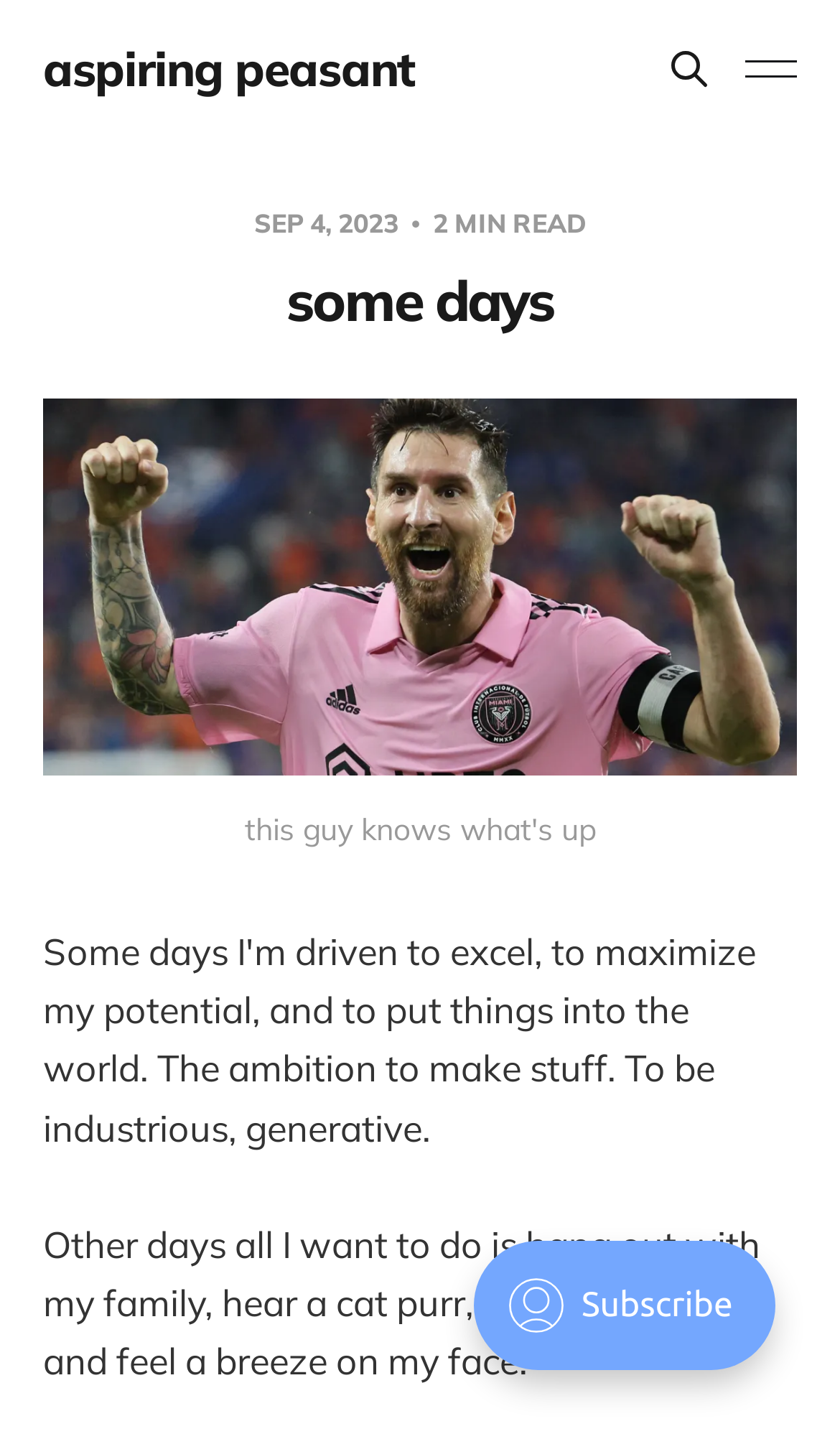What is the date mentioned in the article?
Identify the answer in the screenshot and reply with a single word or phrase.

SEP 4, 2023